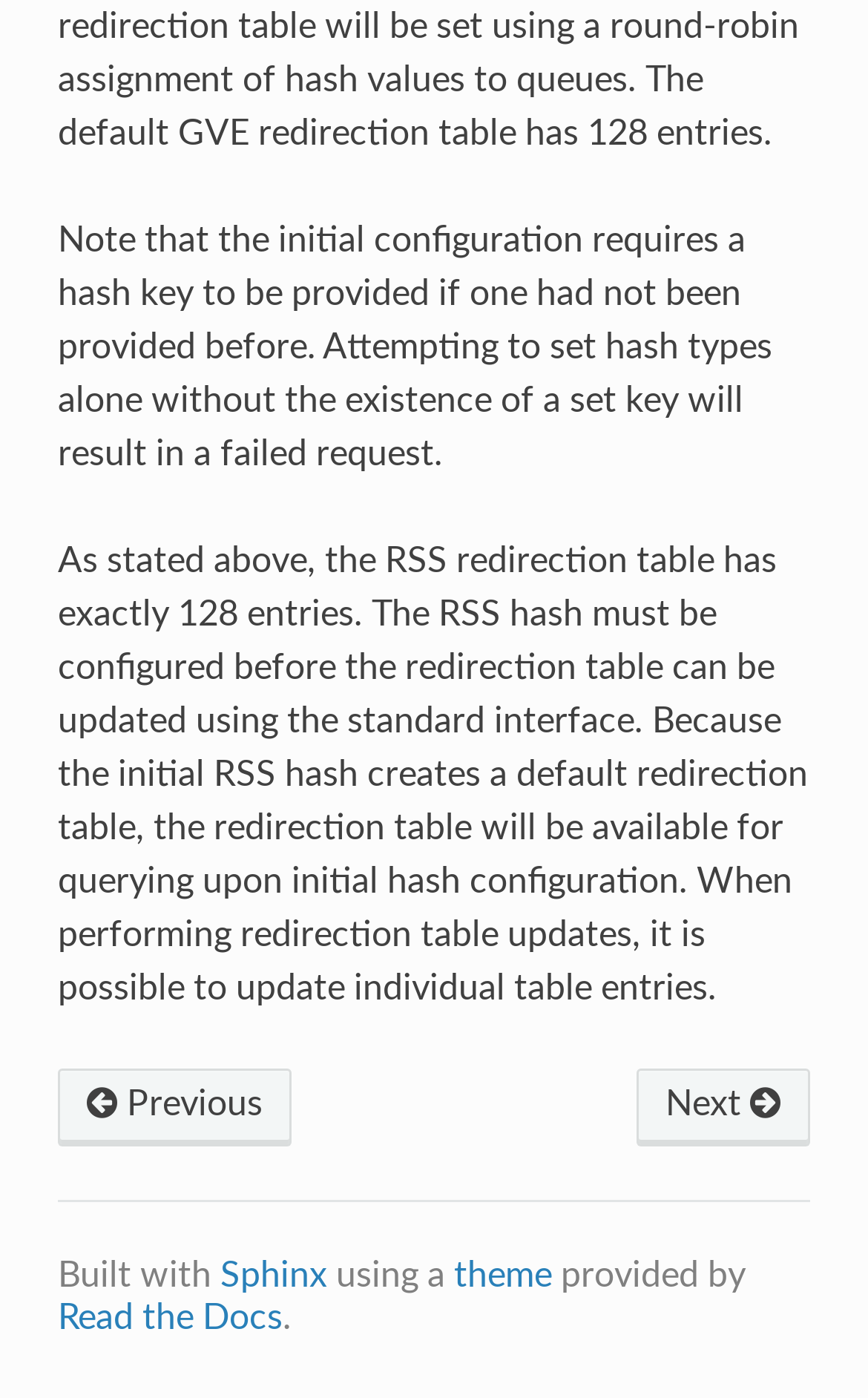Using the given element description, provide the bounding box coordinates (top-left x, top-left y, bottom-right x, bottom-right y) for the corresponding UI element in the screenshot: Read the Docs

[0.066, 0.93, 0.325, 0.955]